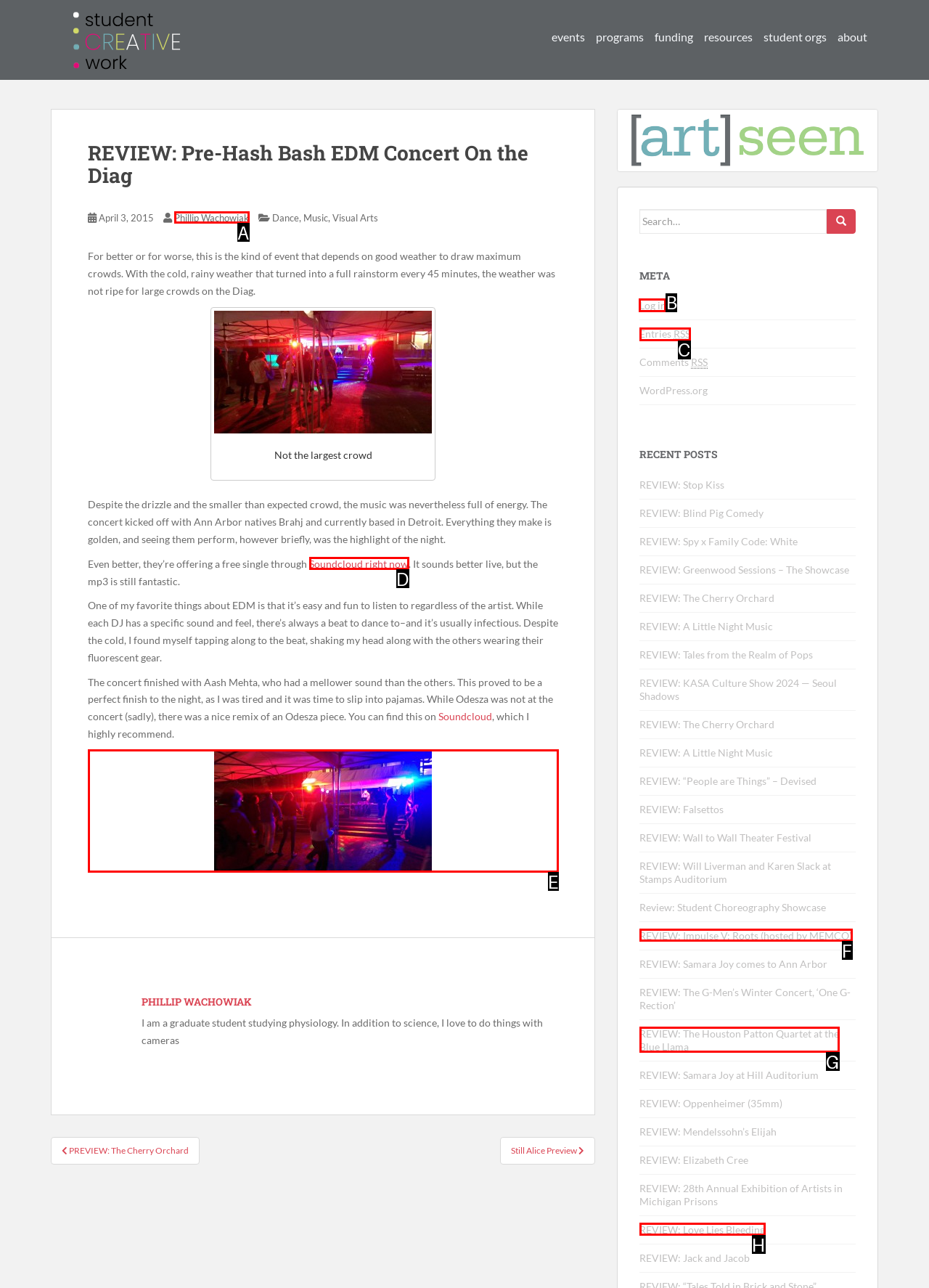Specify the letter of the UI element that should be clicked to achieve the following: Log in to the website
Provide the corresponding letter from the choices given.

B